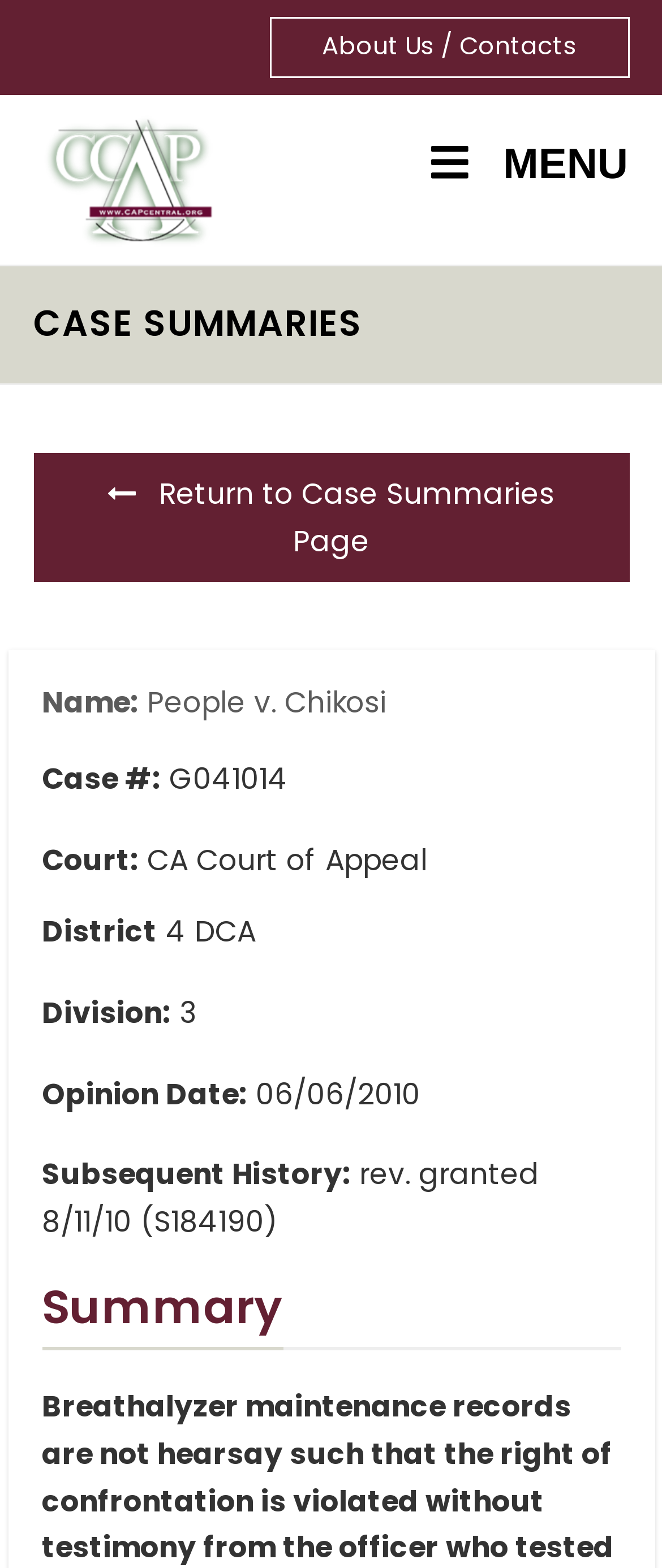What is the court of appeal?
Please provide a single word or phrase as the answer based on the screenshot.

CA Court of Appeal